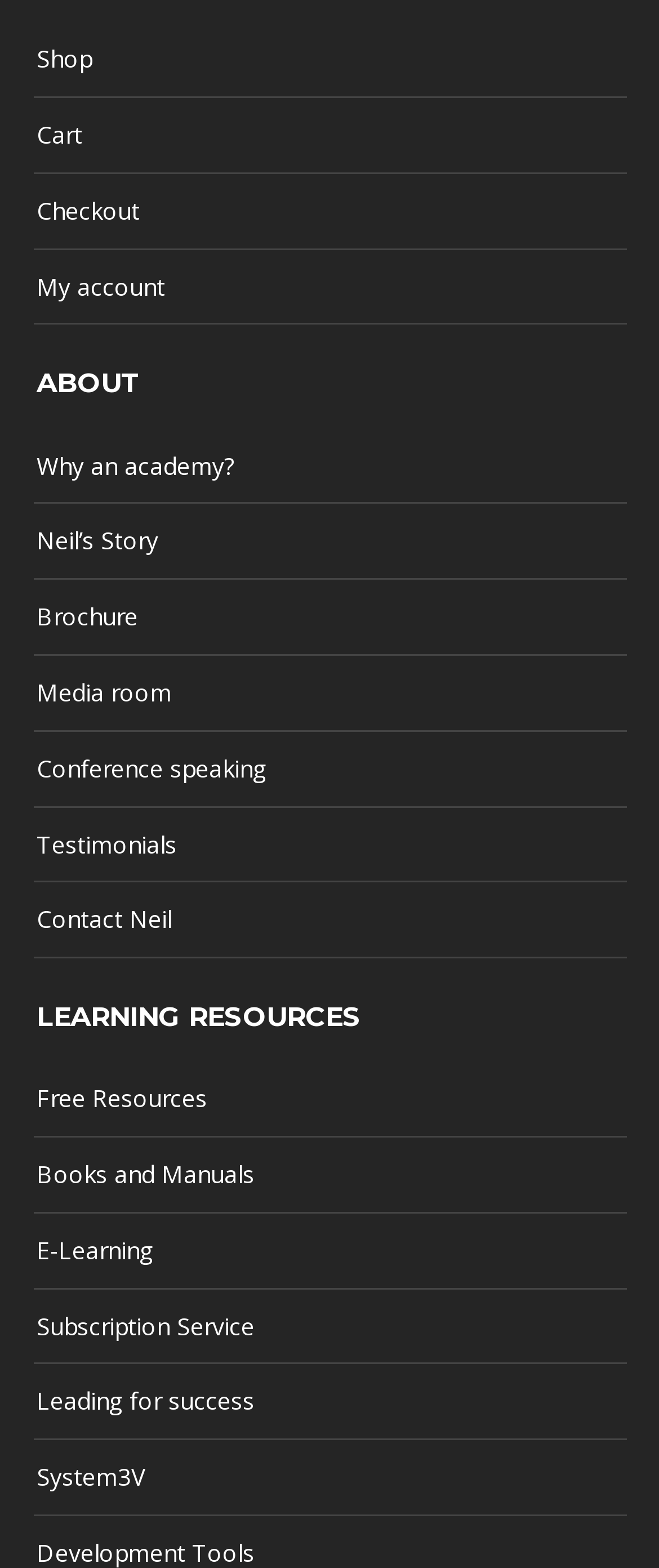Locate the bounding box coordinates of the area where you should click to accomplish the instruction: "download brochure".

[0.055, 0.377, 0.209, 0.409]